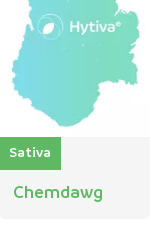Describe all elements and aspects of the image.

The image features the cannabis strain "Chemdawg," categorized as a Sativa strain. The background is a light gradient, transitioning from a refreshing green to a soft blue, providing a calming aesthetic. Prominently displayed in the upper part of the image is the Hytiva logo, suggesting a branding connection. Below the logo, the strain's name, "Chemdawg," is highlighted in a bold format, while the word "Sativa" is presented in a vibrant green rectangle, indicating its classification. This visual presentation effectively communicates the strain's identity and its characteristics to viewers.